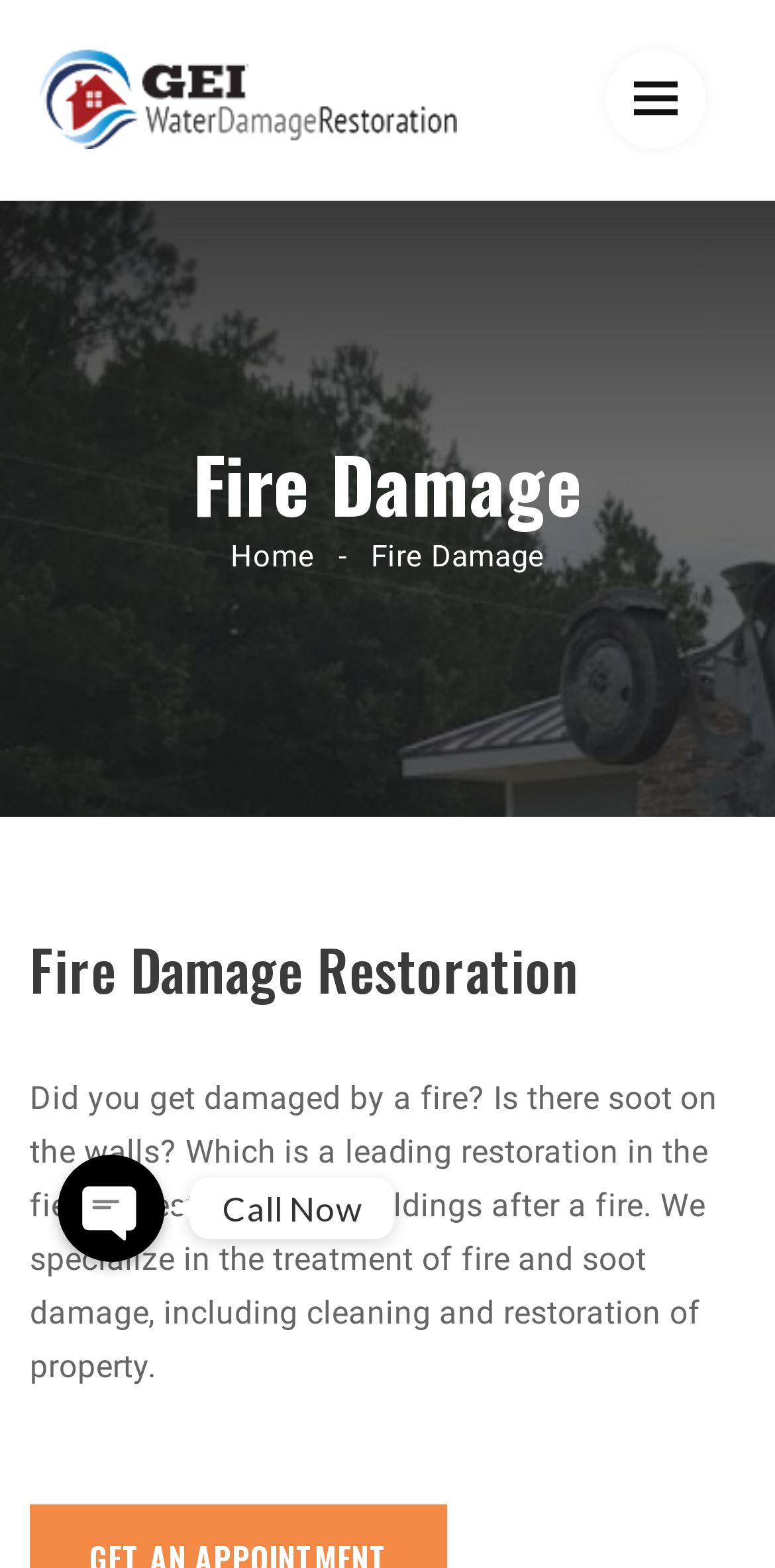Using the provided element description "Phone", determine the bounding box coordinates of the UI element.

[0.074, 0.579, 0.213, 0.648]